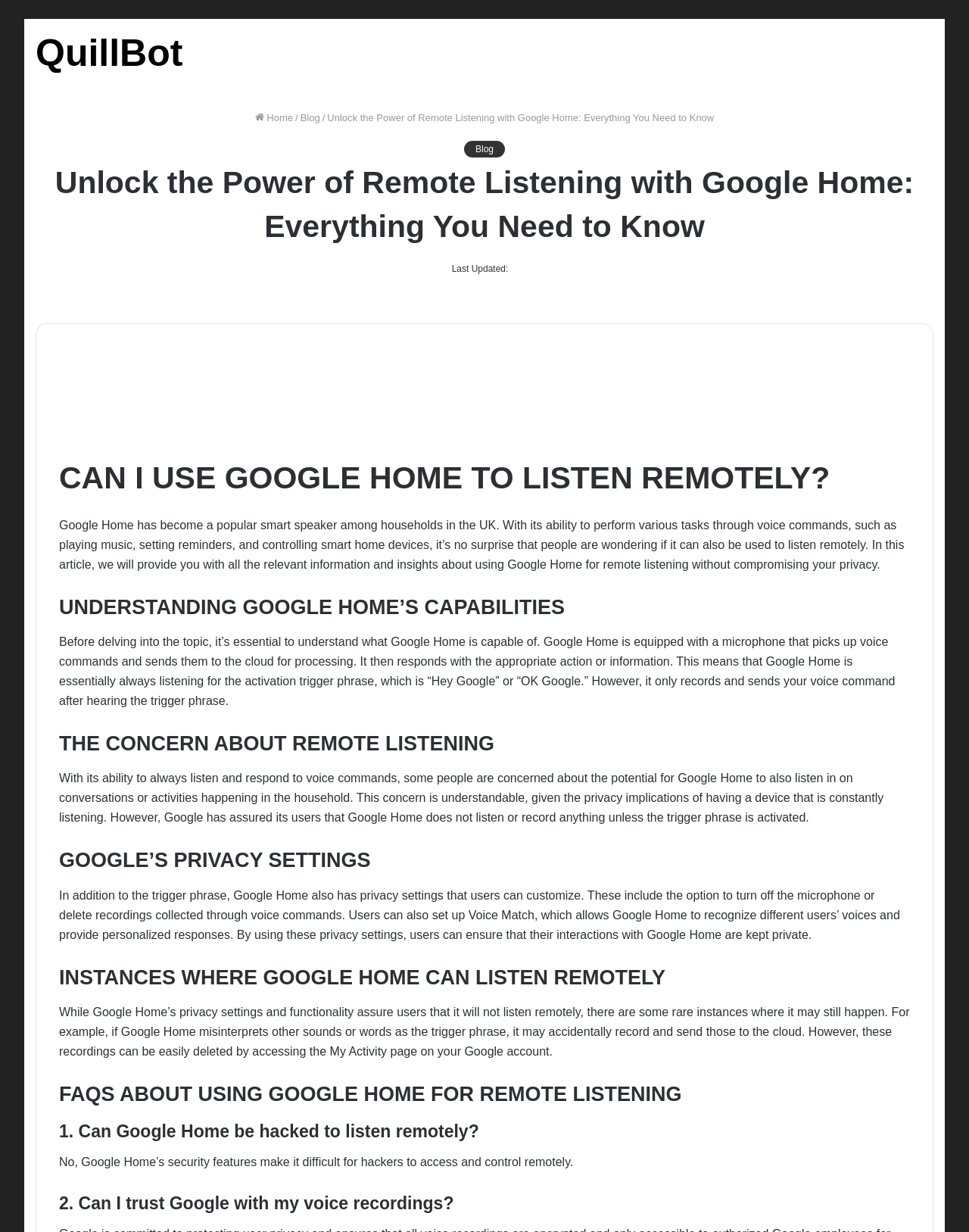Please reply with a single word or brief phrase to the question: 
What is the purpose of Voice Match on Google Home?

Personalized responses